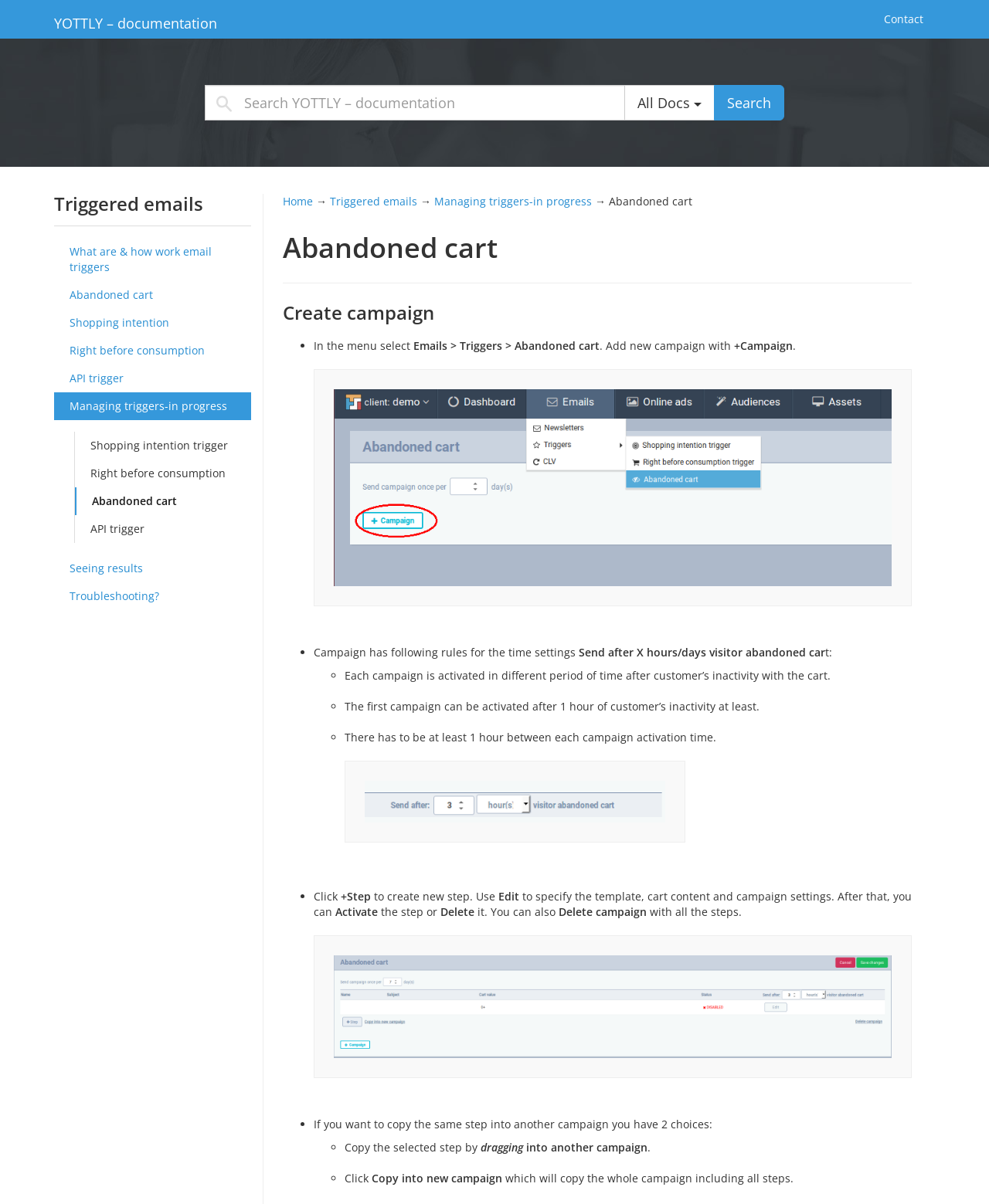Using the provided description: "Troubleshooting?", find the bounding box coordinates of the corresponding UI element. The output should be four float numbers between 0 and 1, in the format [left, top, right, bottom].

[0.055, 0.484, 0.254, 0.507]